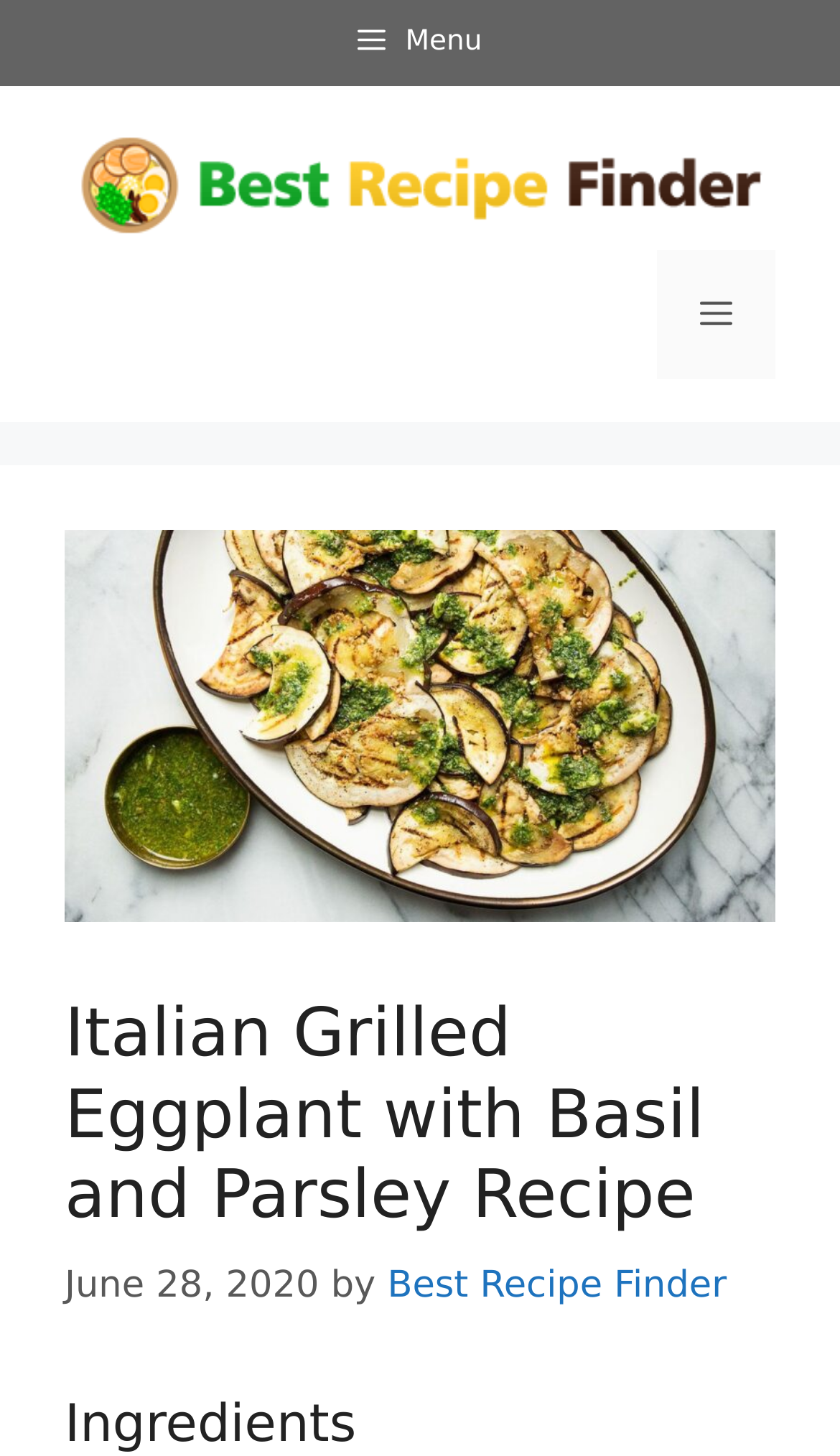Describe every aspect of the webpage comprehensively.

The webpage is a recipe page for Italian Grilled Eggplant with Basil and Parsley. At the top left corner, there is a button labeled "Menu". Next to it, there is a banner with a link to "Best Recipe Finder" accompanied by an image with the same name. 

Below the banner, there is a navigation section with a button labeled "Menu" that can be expanded to show a primary menu. On the right side of the navigation section, there is a header section that spans almost the entire width of the page. 

Within the header section, there is a heading that displays the title of the recipe, "Italian Grilled Eggplant with Basil and Parsley Recipe". Below the title, there is a timestamp showing the date "June 28, 2020", followed by the text "by" and a link to "Best Recipe Finder". 

At the very bottom of the page, there is a heading labeled "Ingredients", which likely leads to a list of ingredients required for the recipe.